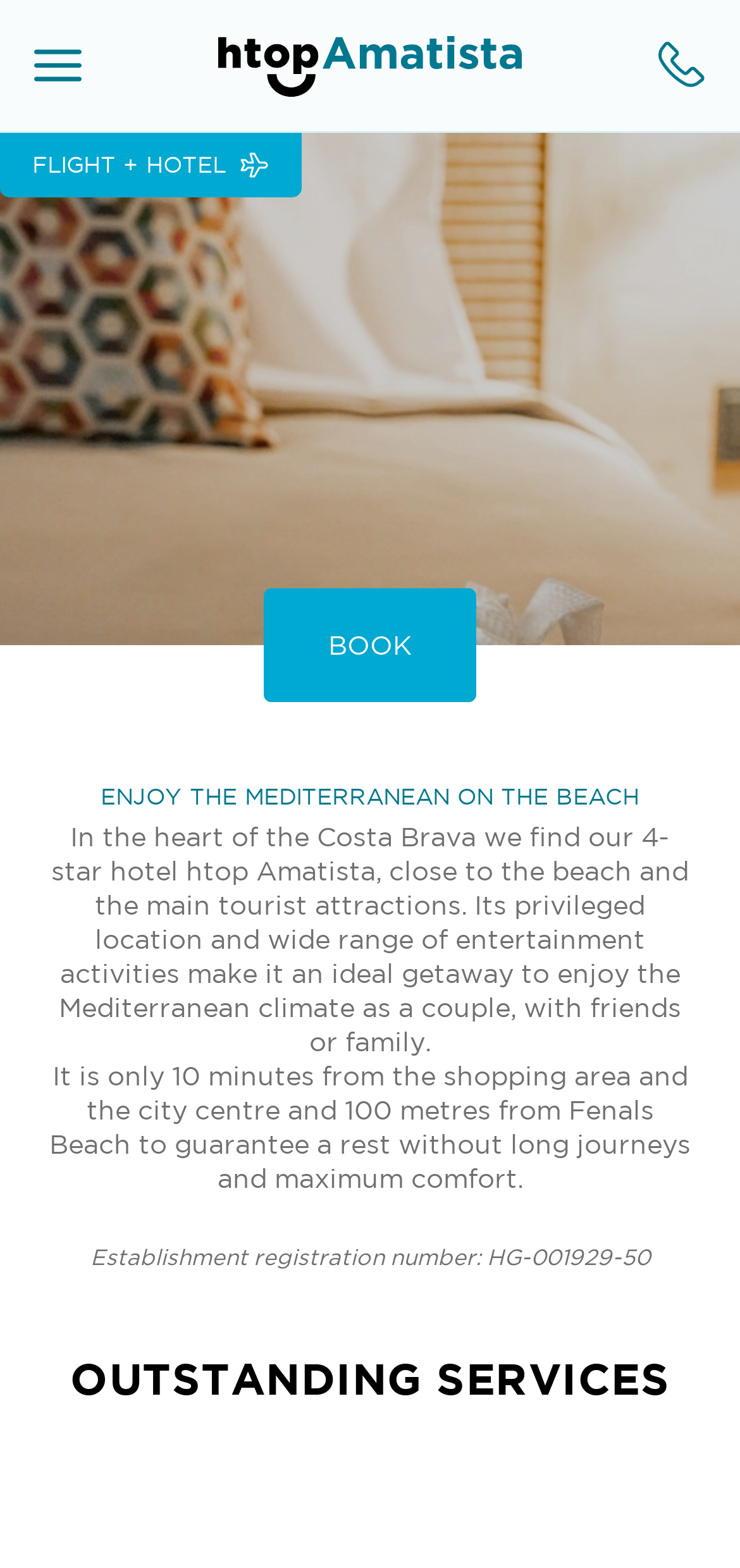Can you provide the bounding box coordinates for the element that should be clicked to implement the instruction: "Click the FLIGHT + HOTEL link"?

[0.0, 0.085, 0.408, 0.126]